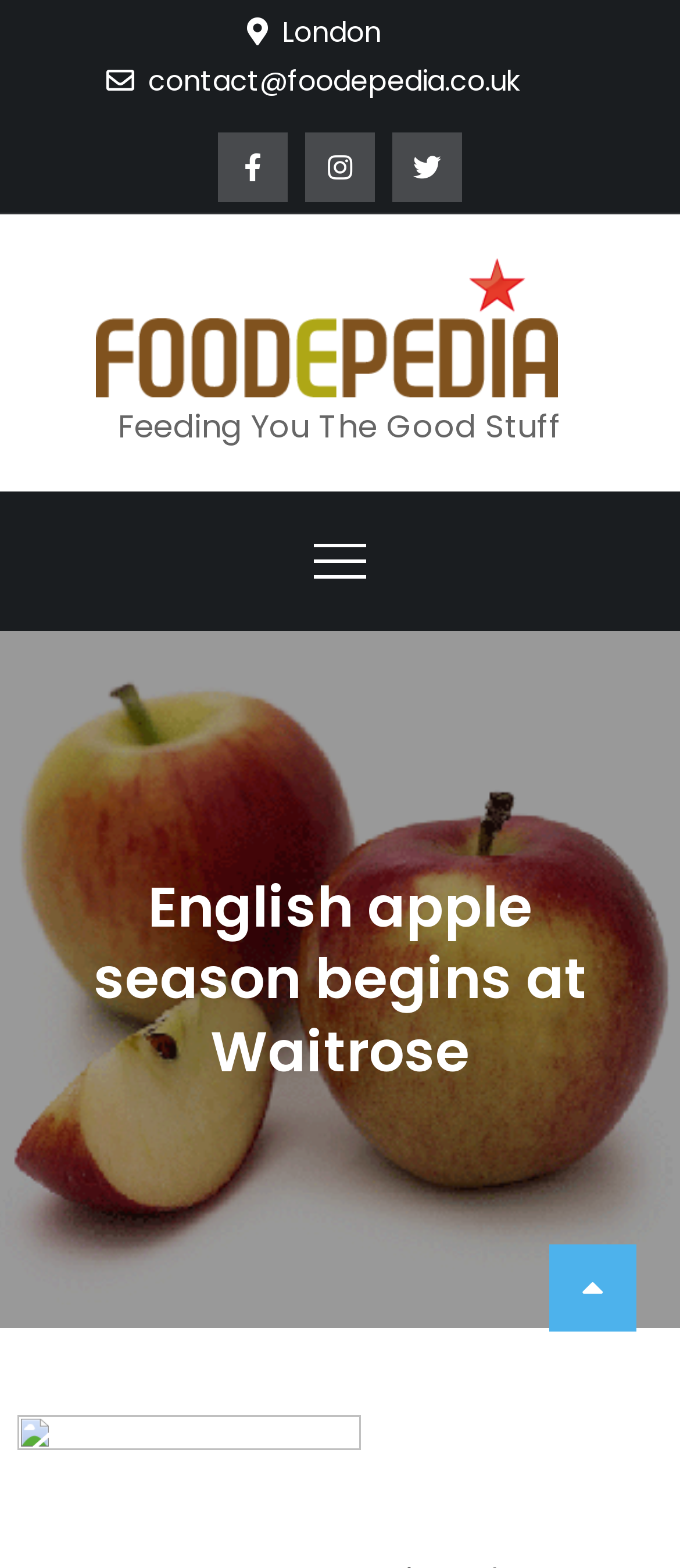Using the provided element description: "contact@foodepedia.co.uk", determine the bounding box coordinates of the corresponding UI element in the screenshot.

[0.156, 0.039, 0.767, 0.064]